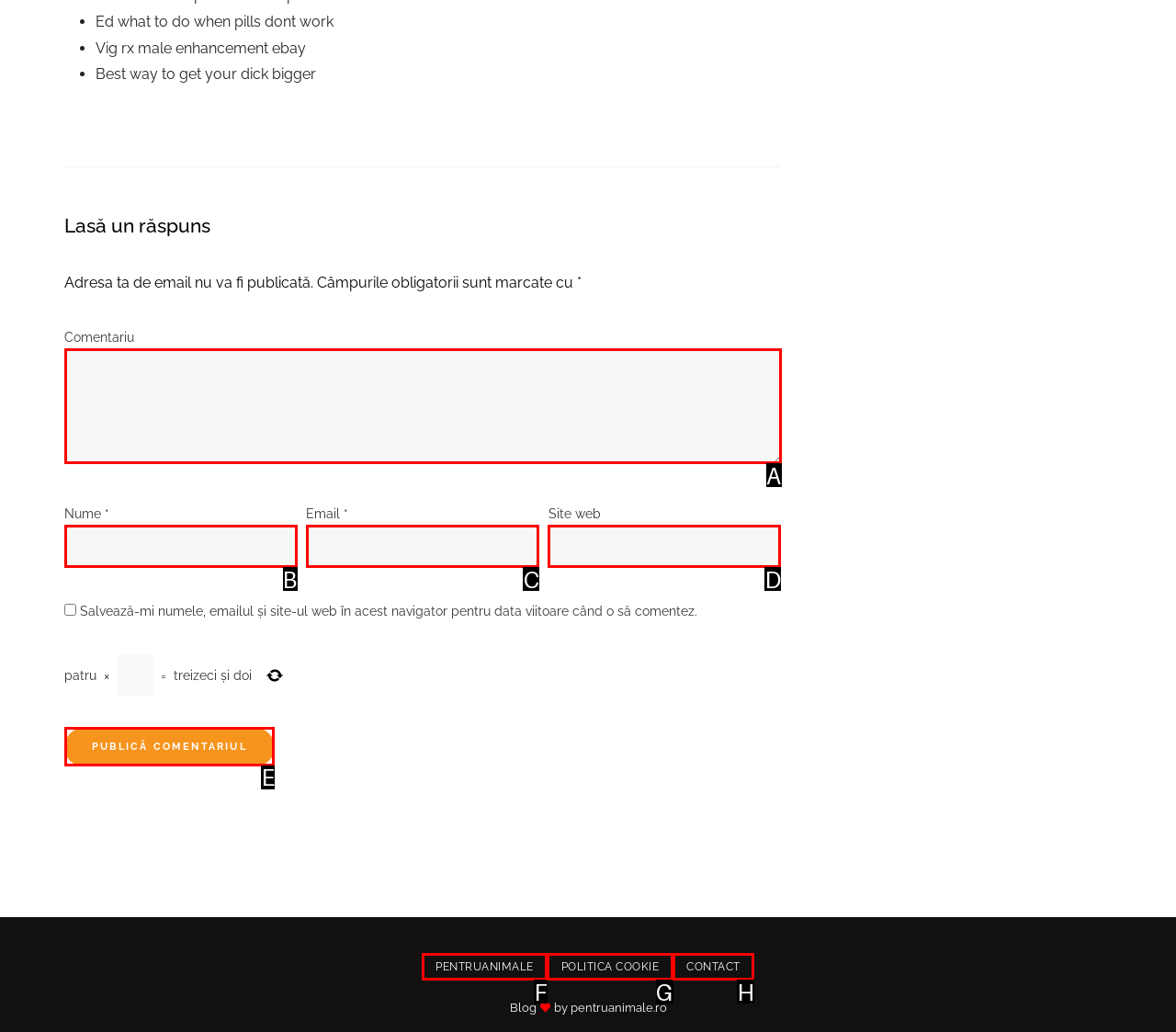Tell me which one HTML element best matches the description: Politica Cookie Answer with the option's letter from the given choices directly.

G